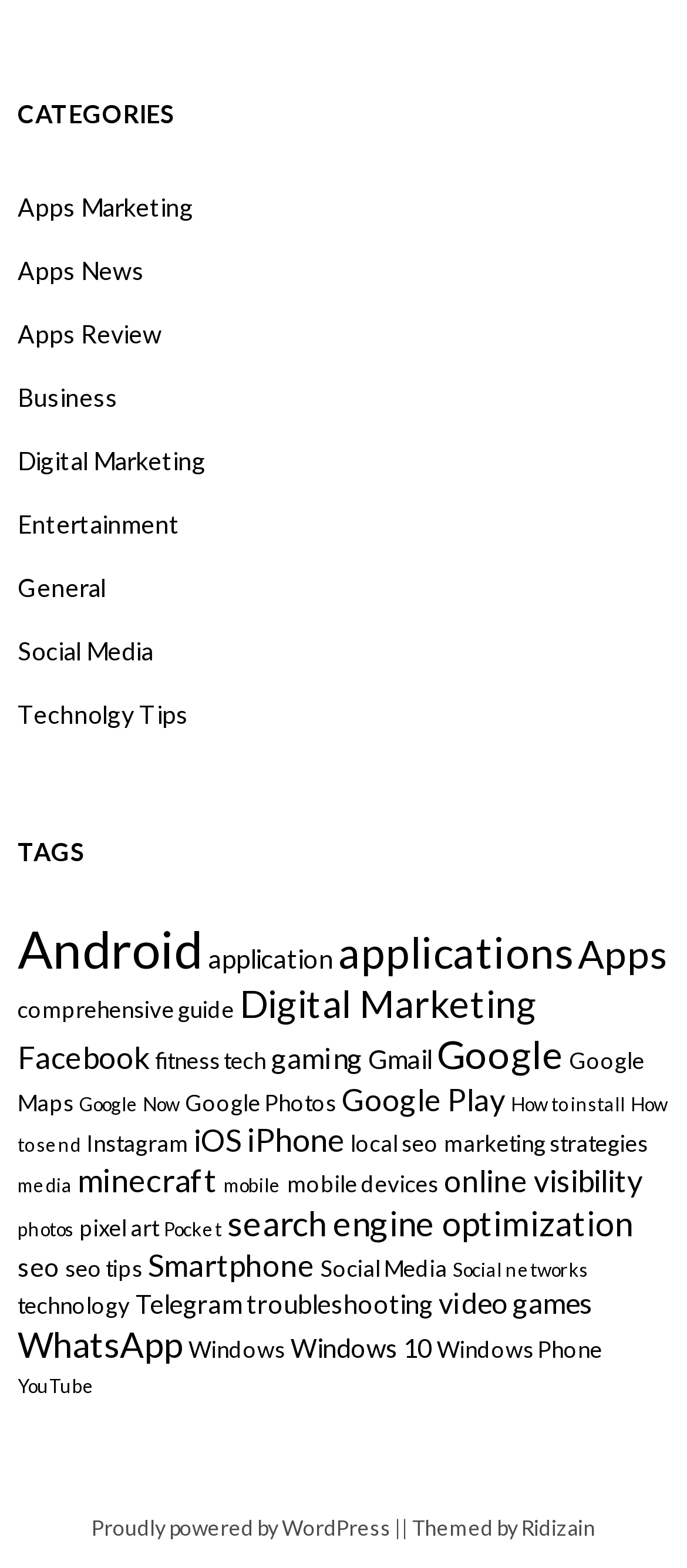Identify the bounding box of the UI element described as follows: "Proudly powered by WordPress". Provide the coordinates as four float numbers in the range of 0 to 1 [left, top, right, bottom].

[0.133, 0.965, 0.569, 0.982]